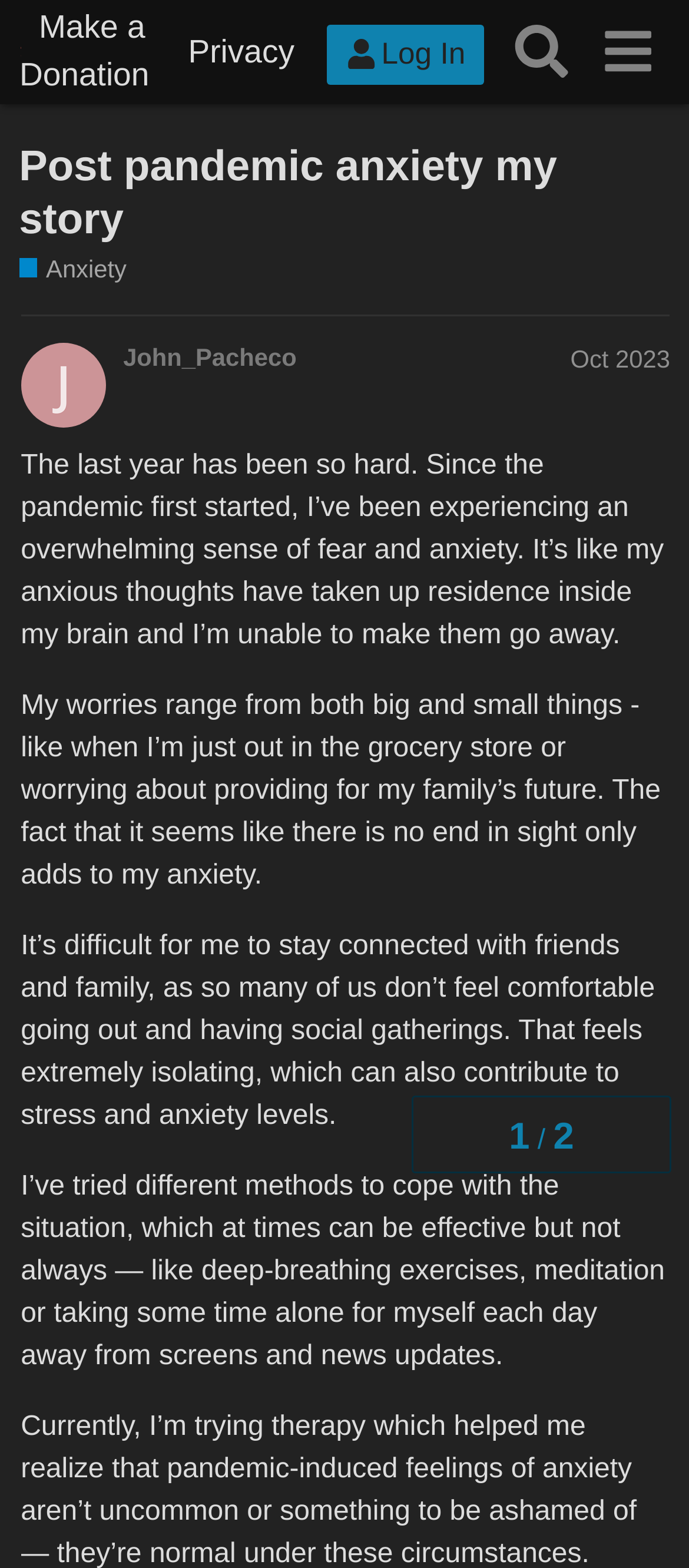Give a concise answer using one word or a phrase to the following question:
What is the topic of the story?

Anxiety